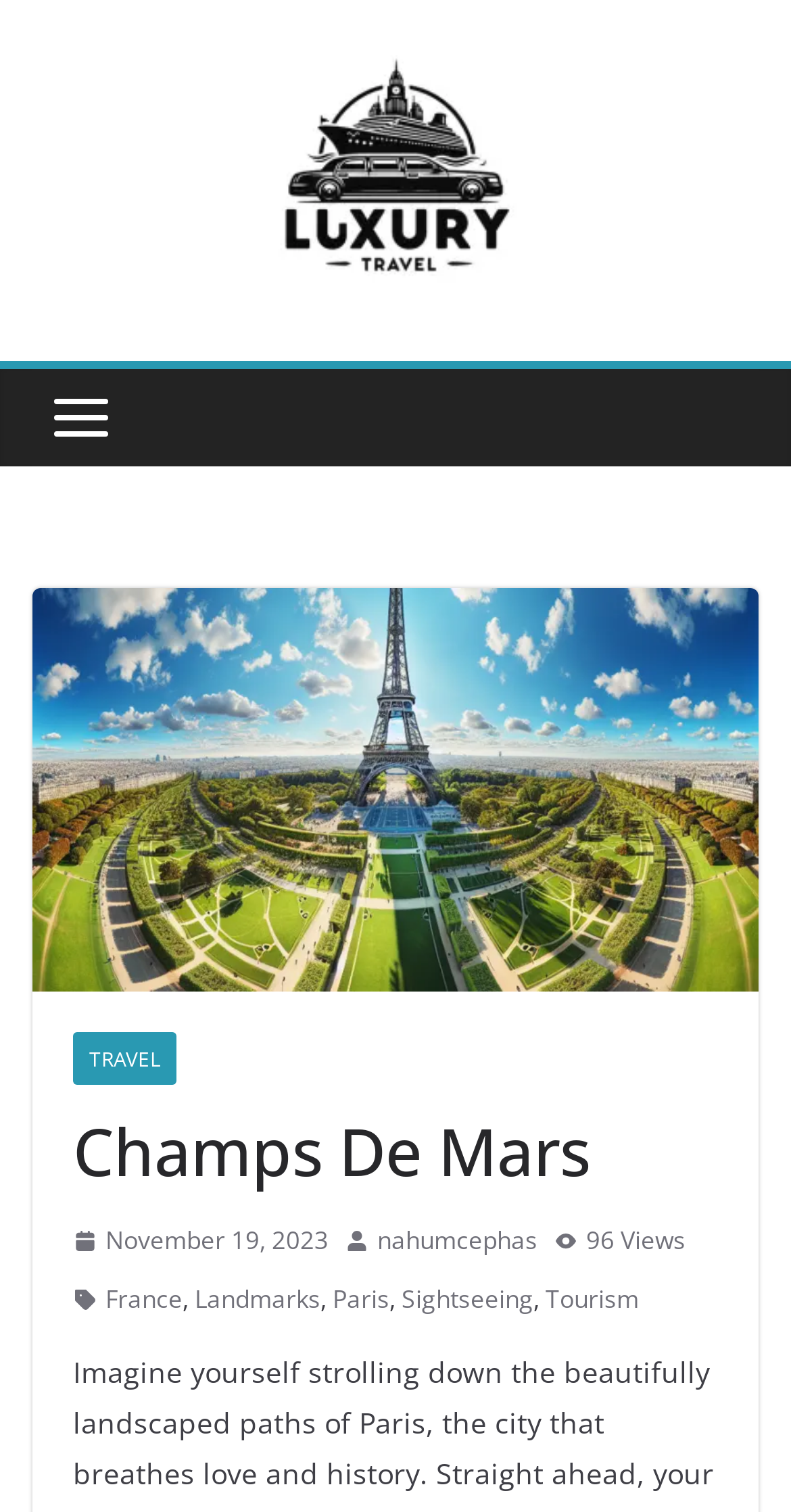Please pinpoint the bounding box coordinates for the region I should click to adhere to this instruction: "Explore Landmarks".

[0.246, 0.845, 0.405, 0.874]